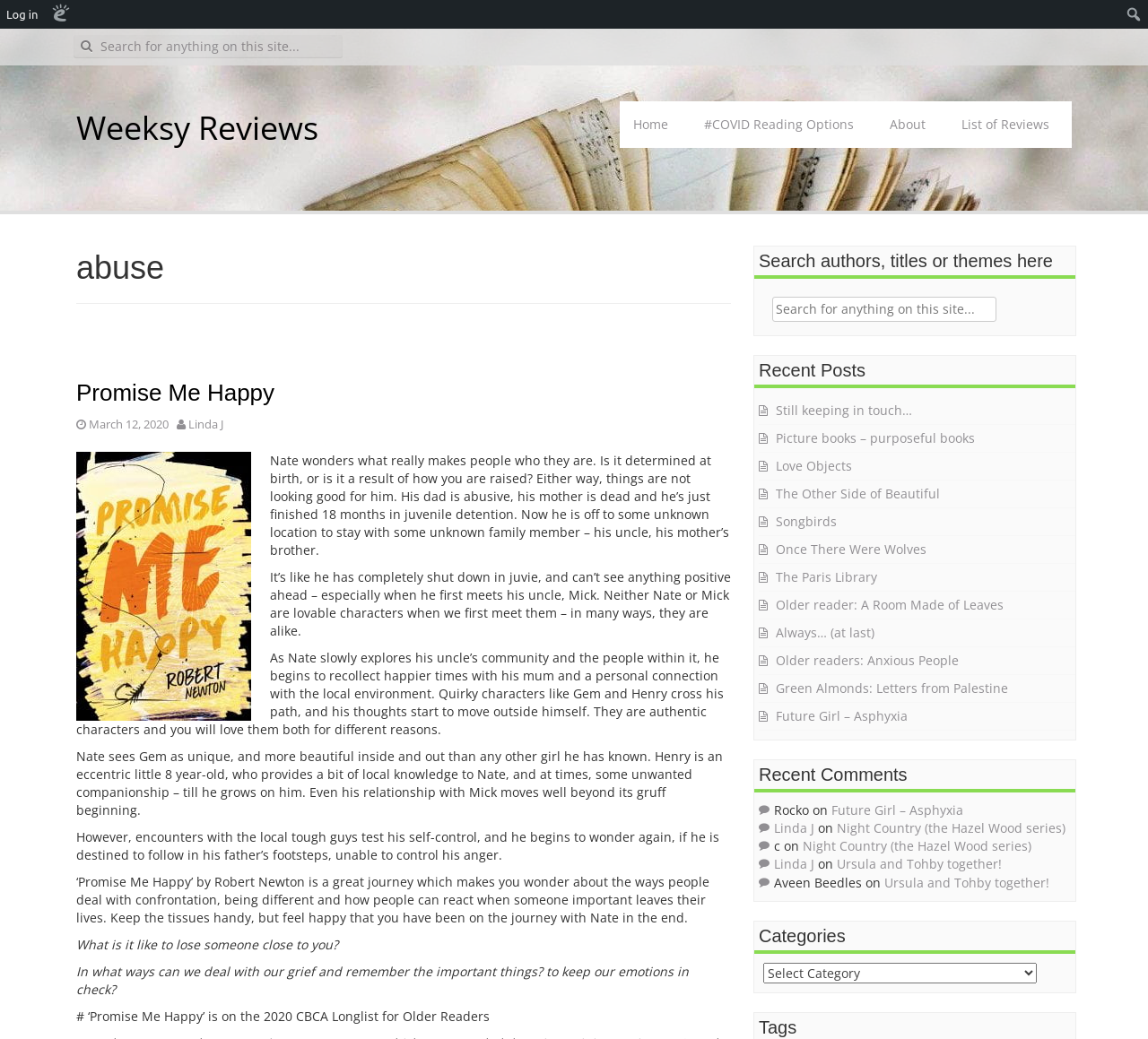Highlight the bounding box coordinates of the element that should be clicked to carry out the following instruction: "Search for a book". The coordinates must be given as four float numbers ranging from 0 to 1, i.e., [left, top, right, bottom].

[0.064, 0.034, 0.298, 0.056]